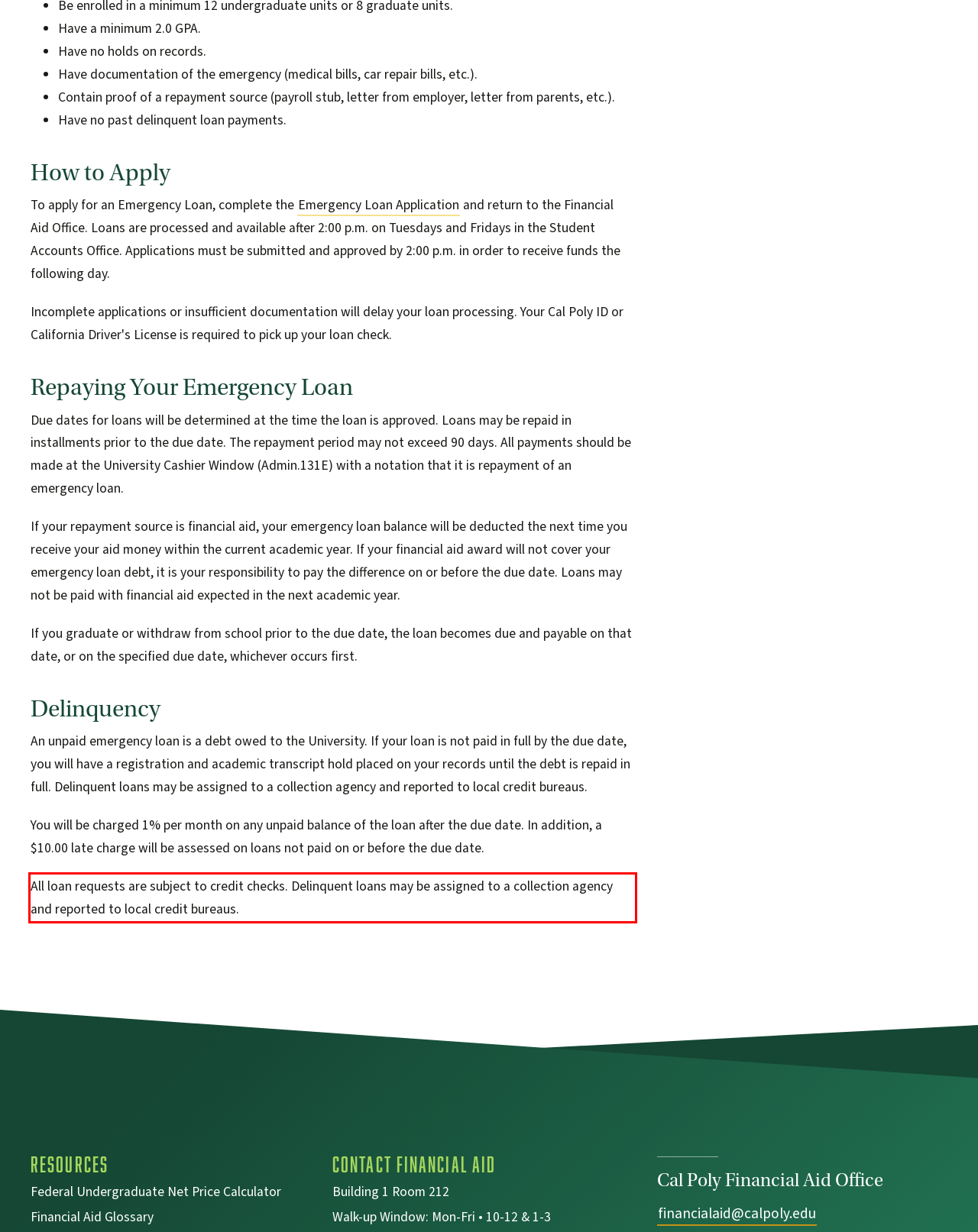The screenshot you have been given contains a UI element surrounded by a red rectangle. Use OCR to read and extract the text inside this red rectangle.

All loan requests are subject to credit checks. Delinquent loans may be assigned to a collection agency and reported to local credit bureaus.